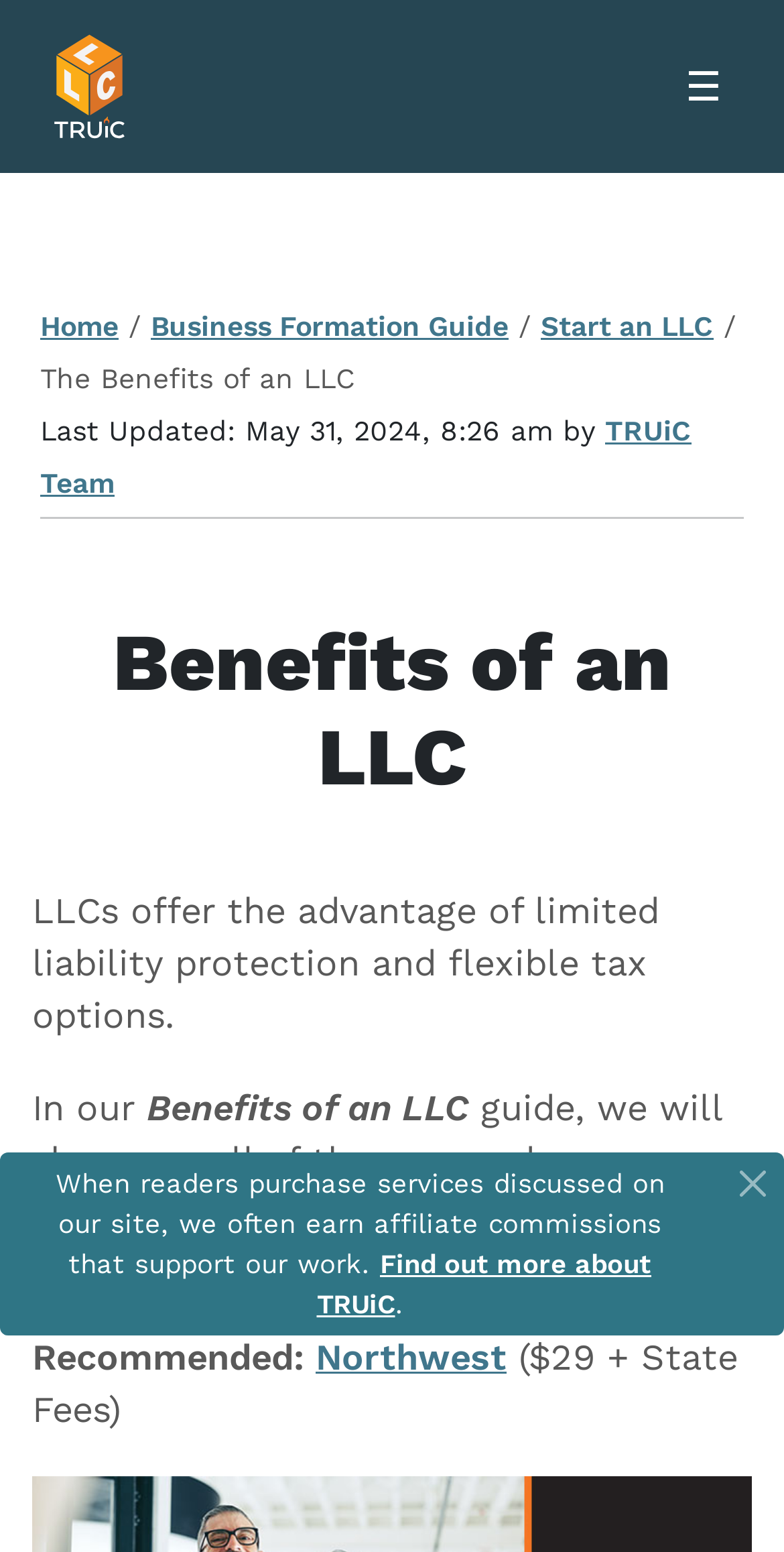Give the bounding box coordinates for the element described by: "Find out more about TRUiC".

[0.404, 0.805, 0.831, 0.85]